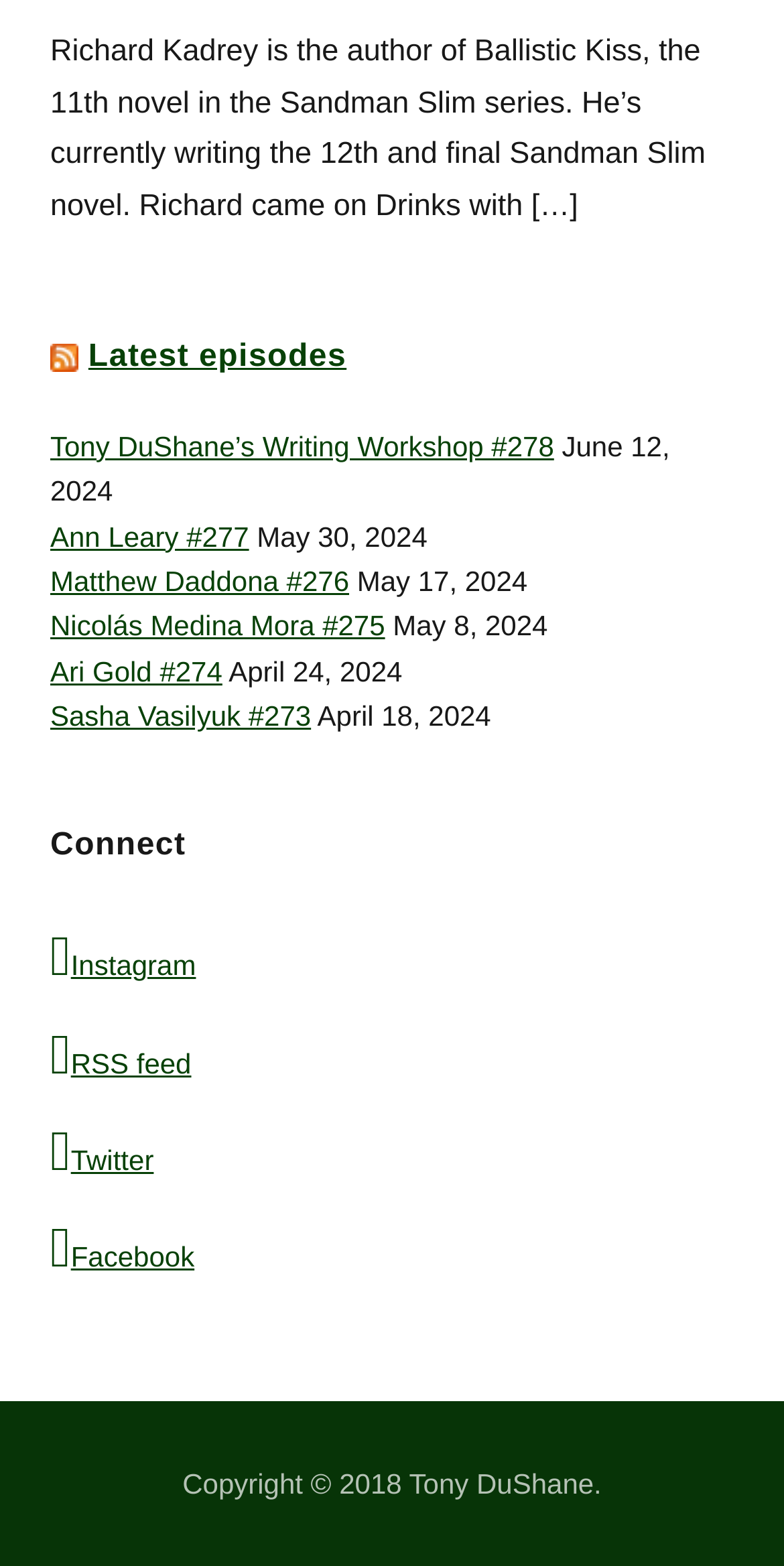Please identify the bounding box coordinates of the clickable area that will allow you to execute the instruction: "Check out Tony DuShane’s Writing Workshop #278".

[0.064, 0.275, 0.707, 0.295]